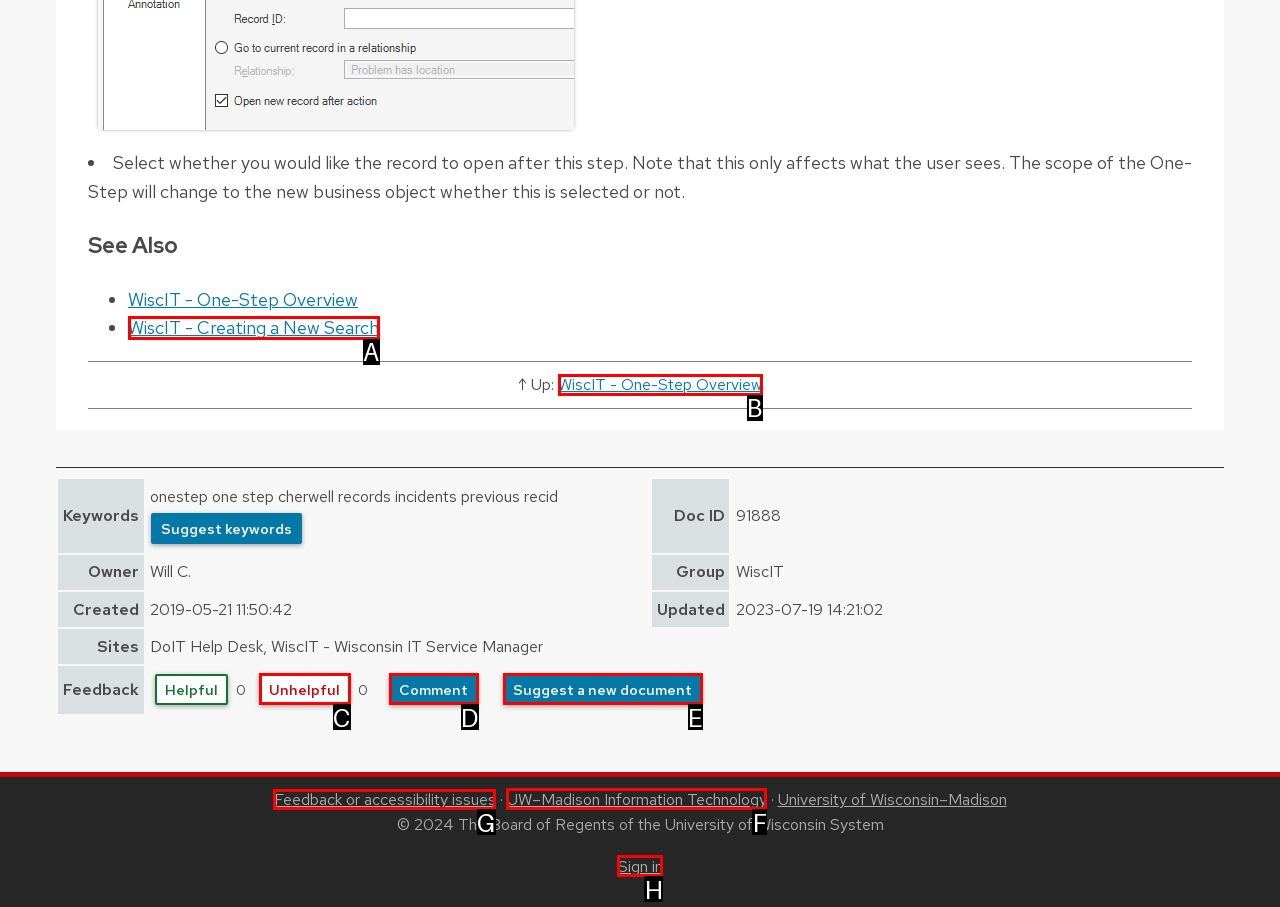Choose the HTML element that should be clicked to achieve this task: Follow the 'Feedback or accessibility issues' link
Respond with the letter of the correct choice.

G